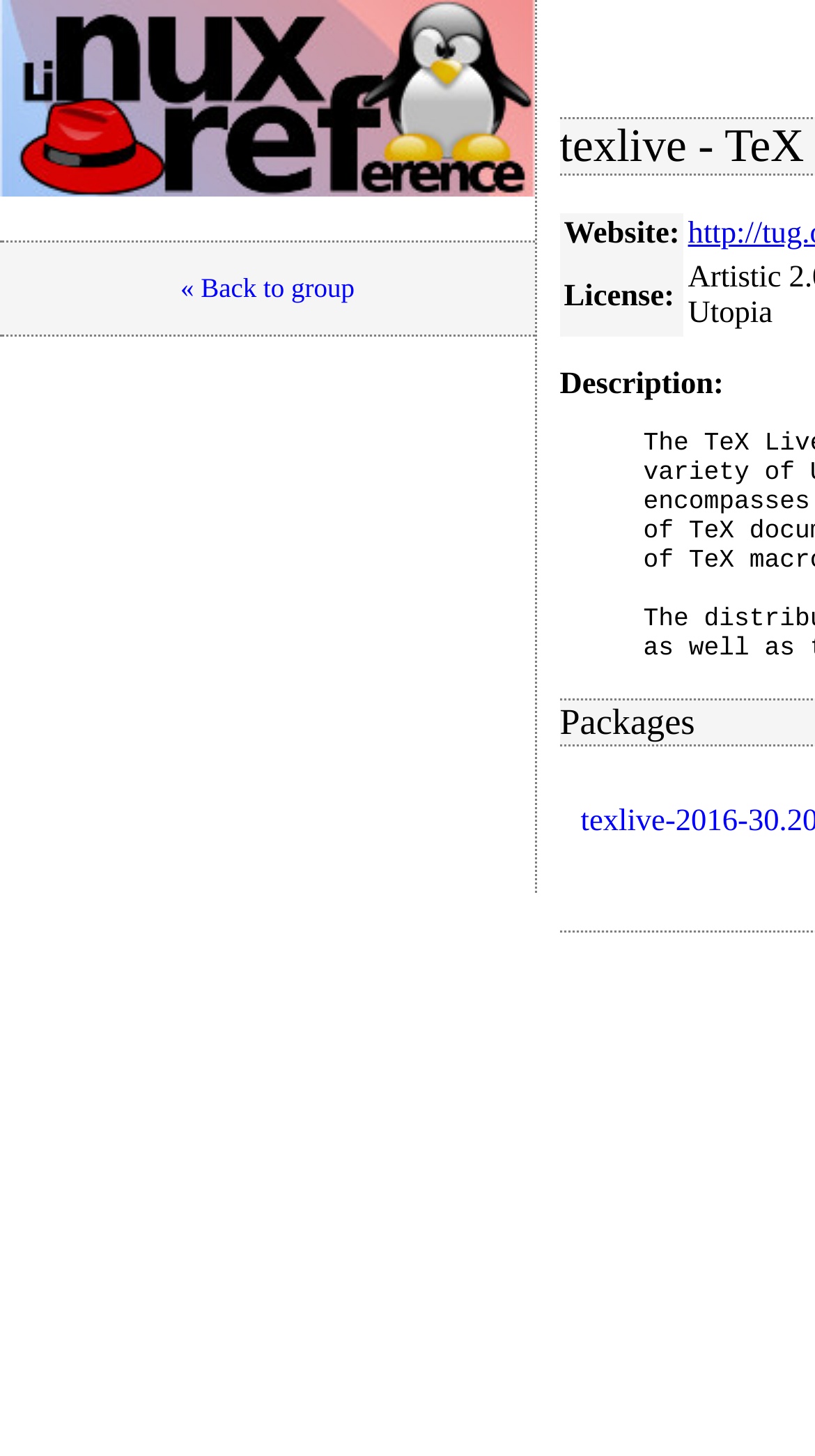Given the element description « Back to group, predict the bounding box coordinates for the UI element in the webpage screenshot. The format should be (top-left x, top-left y, bottom-right x, bottom-right y), and the values should be between 0 and 1.

[0.221, 0.186, 0.435, 0.208]